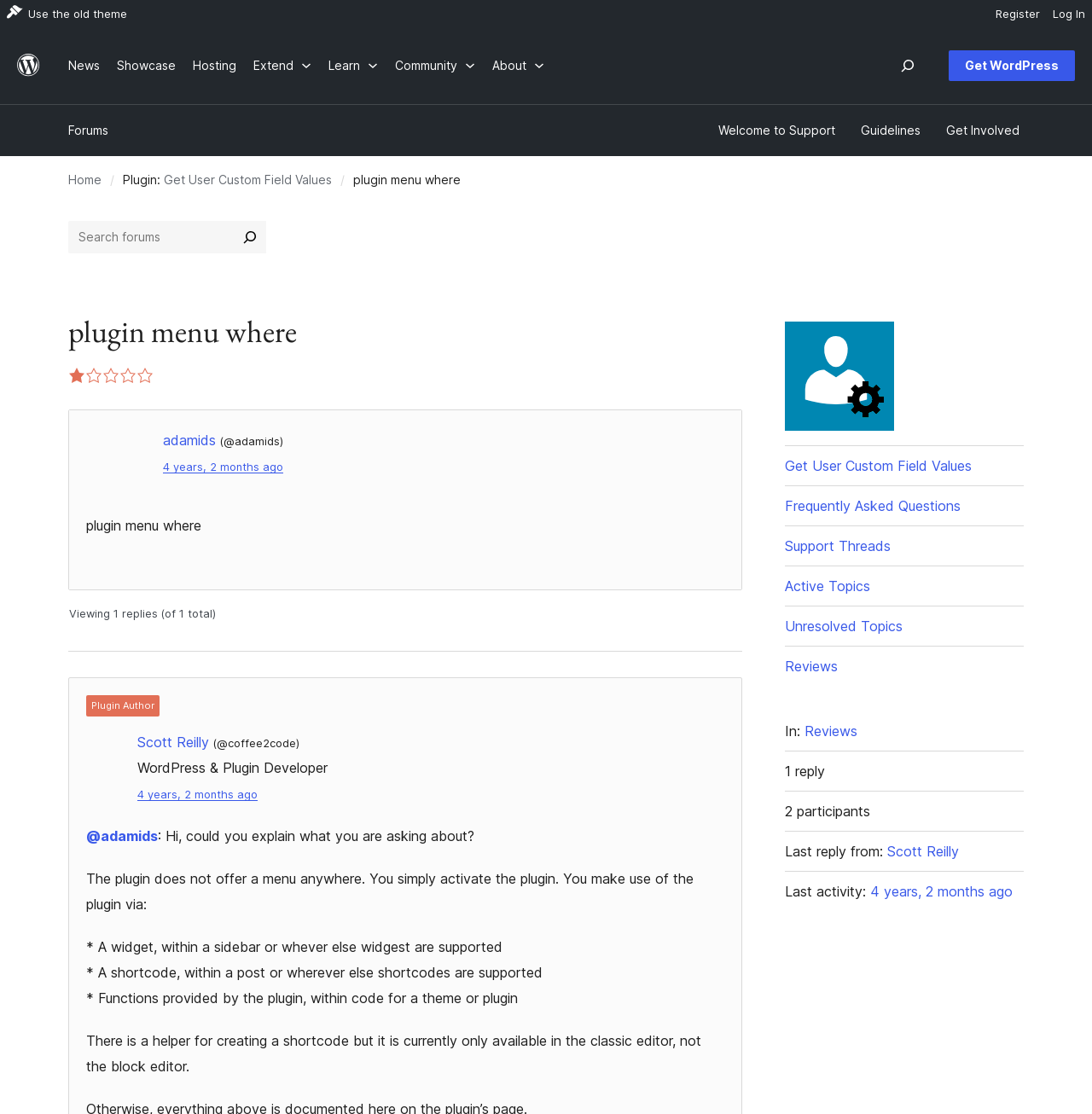Who is the author of this plugin?
From the details in the image, answer the question comprehensively.

I found the answer by looking at the text 'This person is the author of this plugin' followed by 'Scott Reilly' on the webpage.